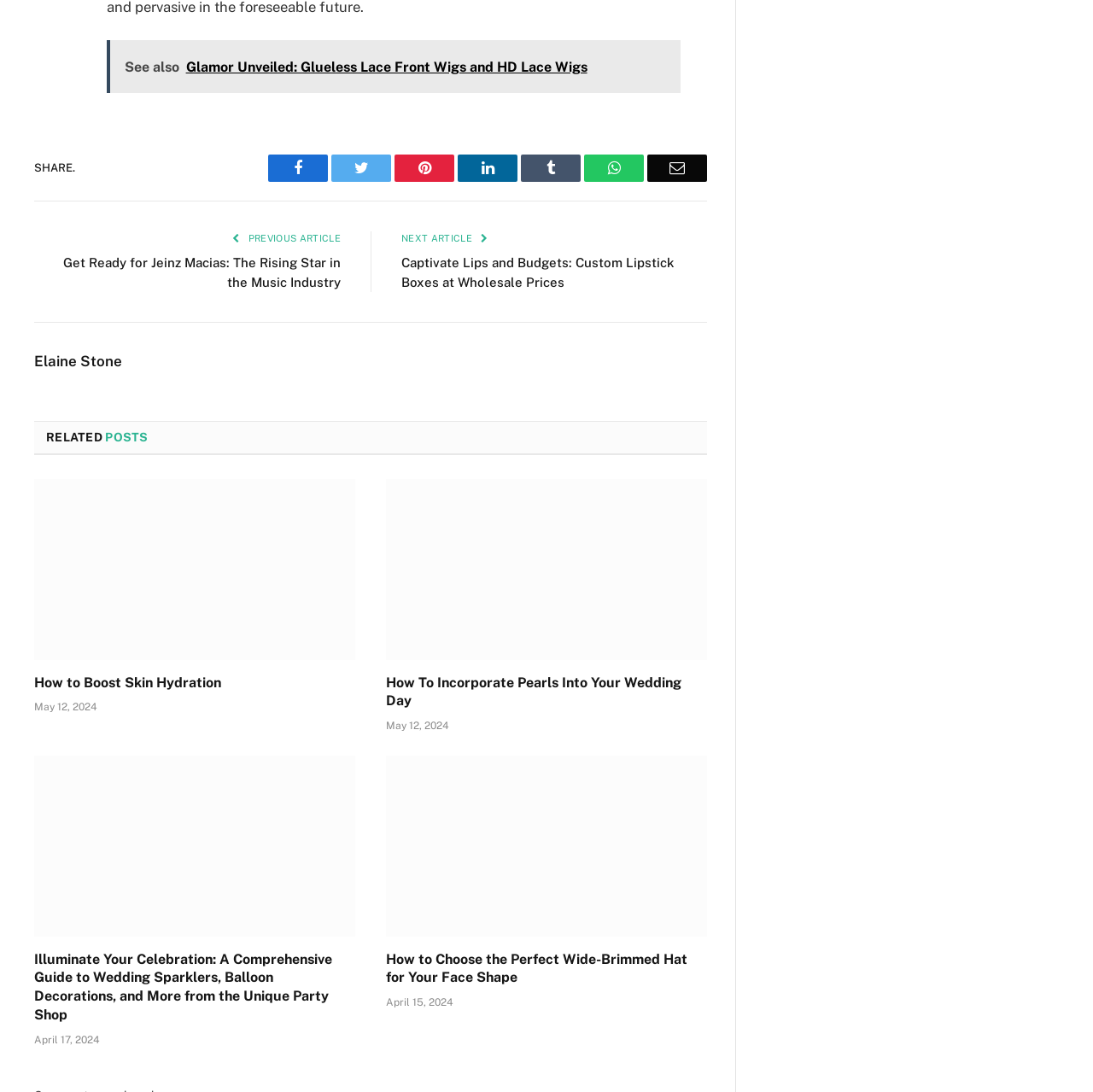What is the title of the article next to 'NEXT ARTICLE'?
Based on the image, answer the question with a single word or brief phrase.

Captivate Lips and Budgets: Custom Lipstick Boxes at Wholesale Prices